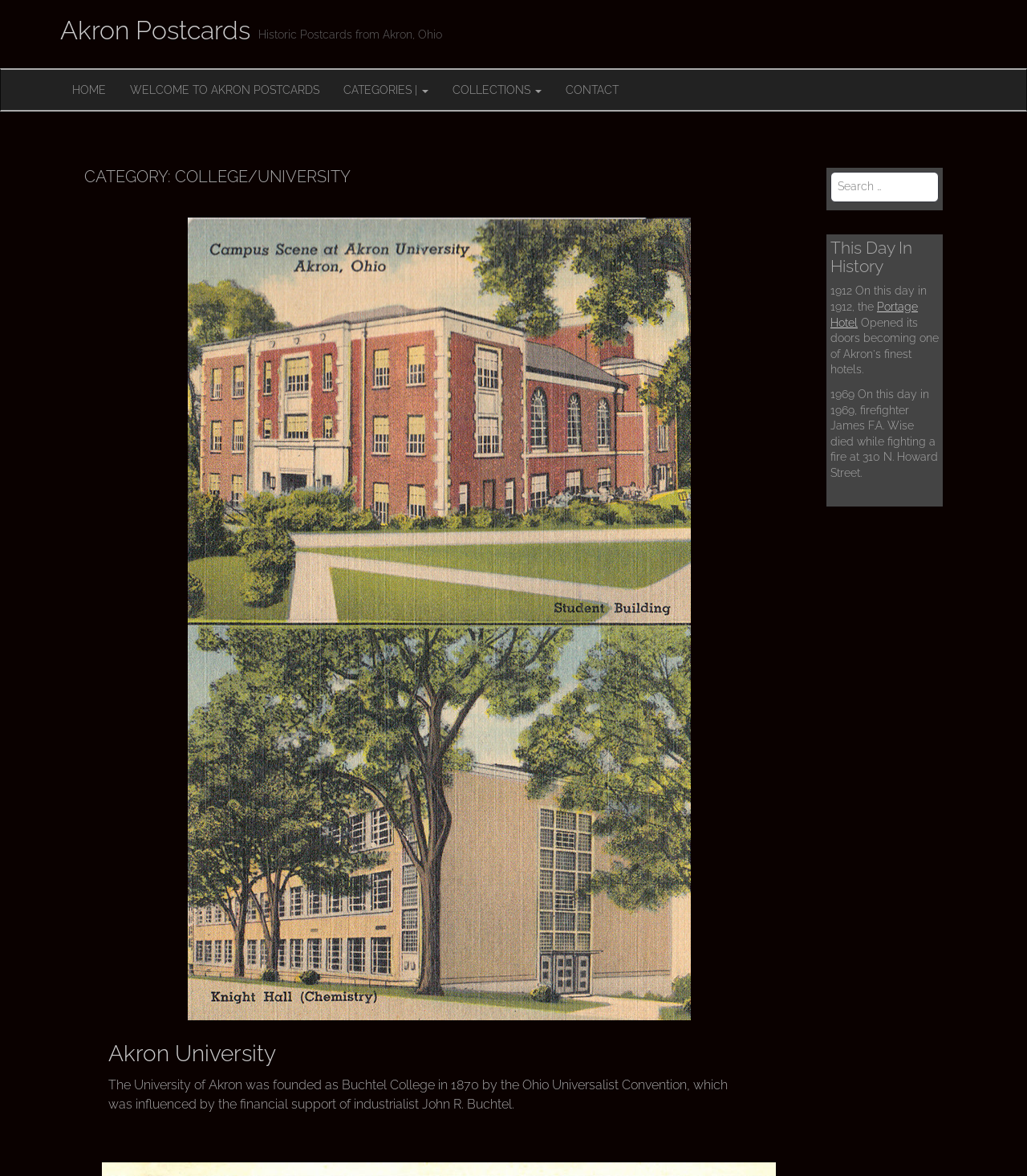What is the purpose of the search box?
Look at the image and provide a detailed response to the question.

I found a search box element with a static text 'Search for:' which suggests that the purpose of the search box is to search for postcards.